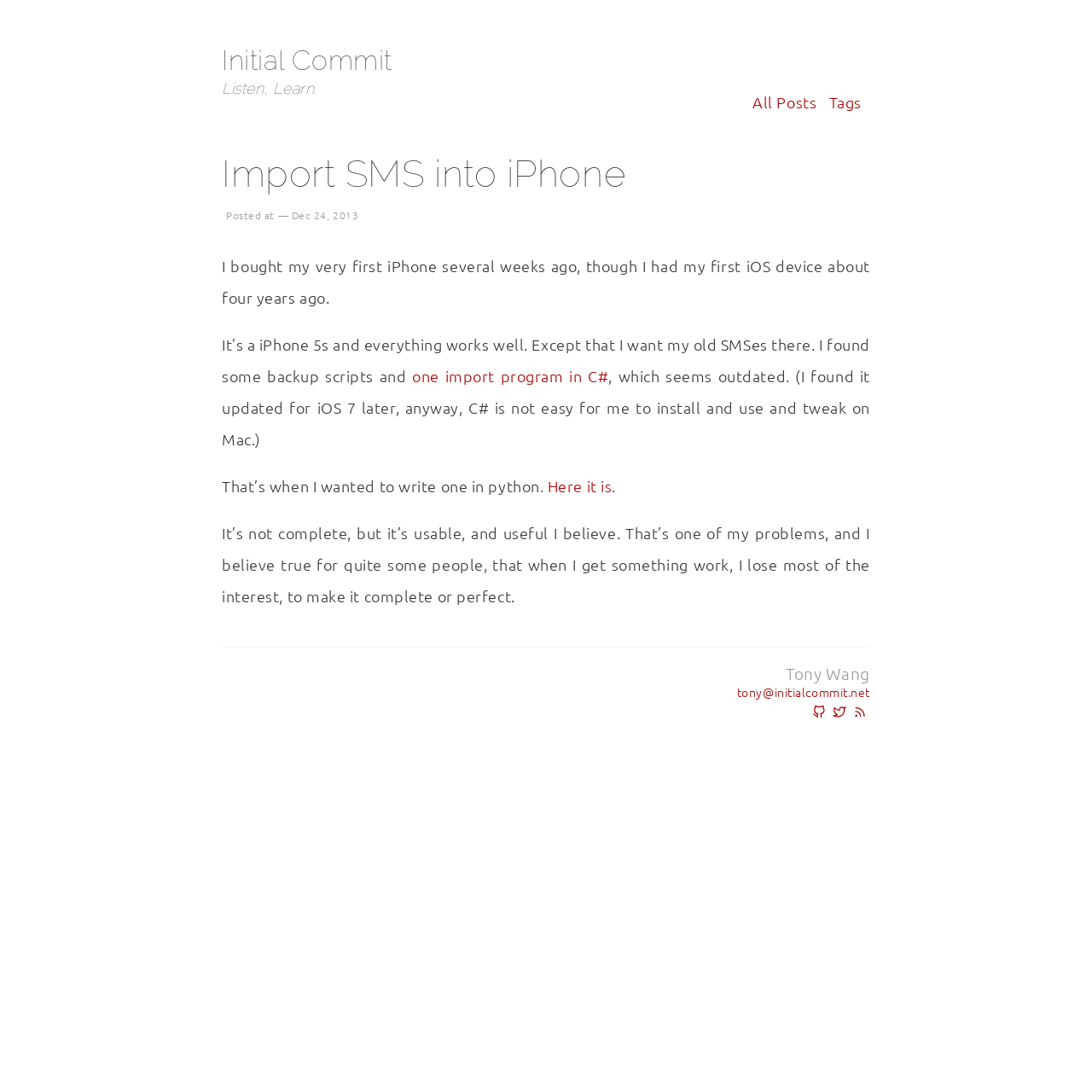Provide a comprehensive description of the webpage.

This webpage appears to be a personal blog post about importing SMS into an iPhone. At the top, there is a heading "Initial Commit - Import SMS into iPhone" with a link to "Initial Commit" on the left side. Below this, there is another heading "Listen, Learn." On the right side, there are three links: "All Posts", "Tags", and another "Initial Commit" link.

The main content of the blog post starts with a heading "Import SMS into iPhone" followed by a series of paragraphs. The first paragraph mentions the author buying their first iPhone and having an iPhone 5s. The text continues to explain the author's desire to import old SMSes into their new iPhone.

There are several links within the text, including one to an import program in C# and another to a Python script. The author mentions that they wanted to write a Python script to import SMSes and provides a link to it.

At the bottom of the page, there is a section with the author's name, "Tony Wang", and an email address "tony@initialcommit.net". There are also three small images, likely social media icons, next to the email address.